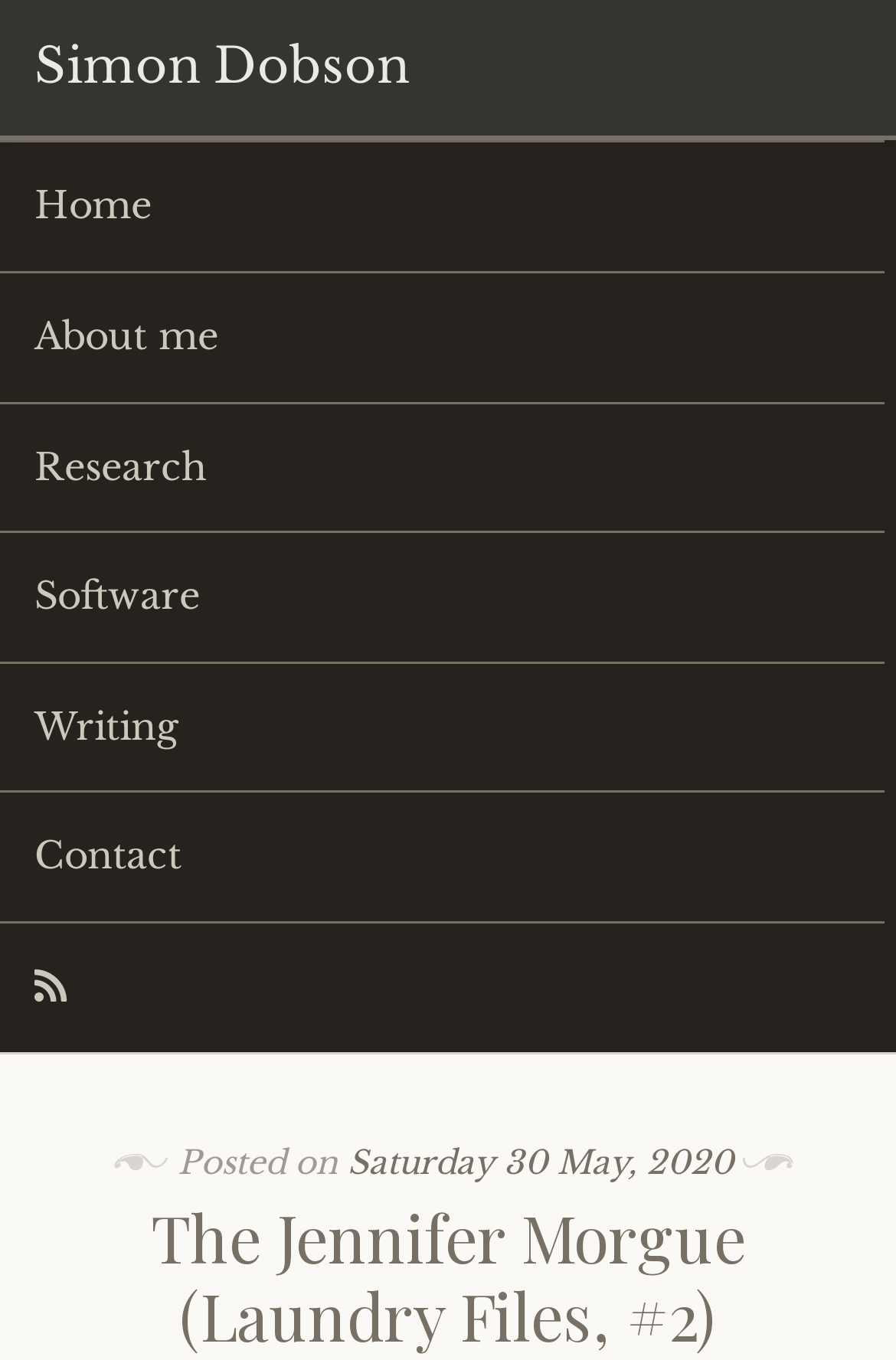What is the series of the book being discussed?
Make sure to answer the question with a detailed and comprehensive explanation.

I found the series of the book by looking at the heading 'The Jennifer Morgue (Laundry Files, #2)' which mentions the series name.